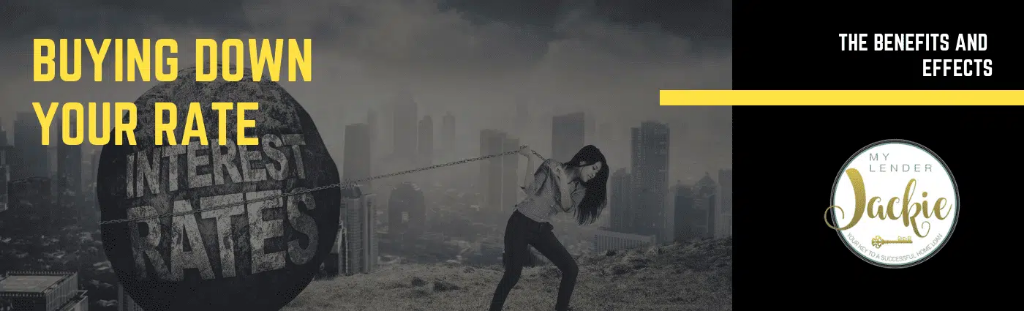Examine the image carefully and respond to the question with a detailed answer: 
What is the title of the rectangular sidebar?

The rectangular sidebar is titled 'THE BENEFITS AND EFFECTS', suggesting a deeper exploration of the advantages and impacts of buying down your rate, a financial strategy of purchasing a lower interest rate through upfront costs.